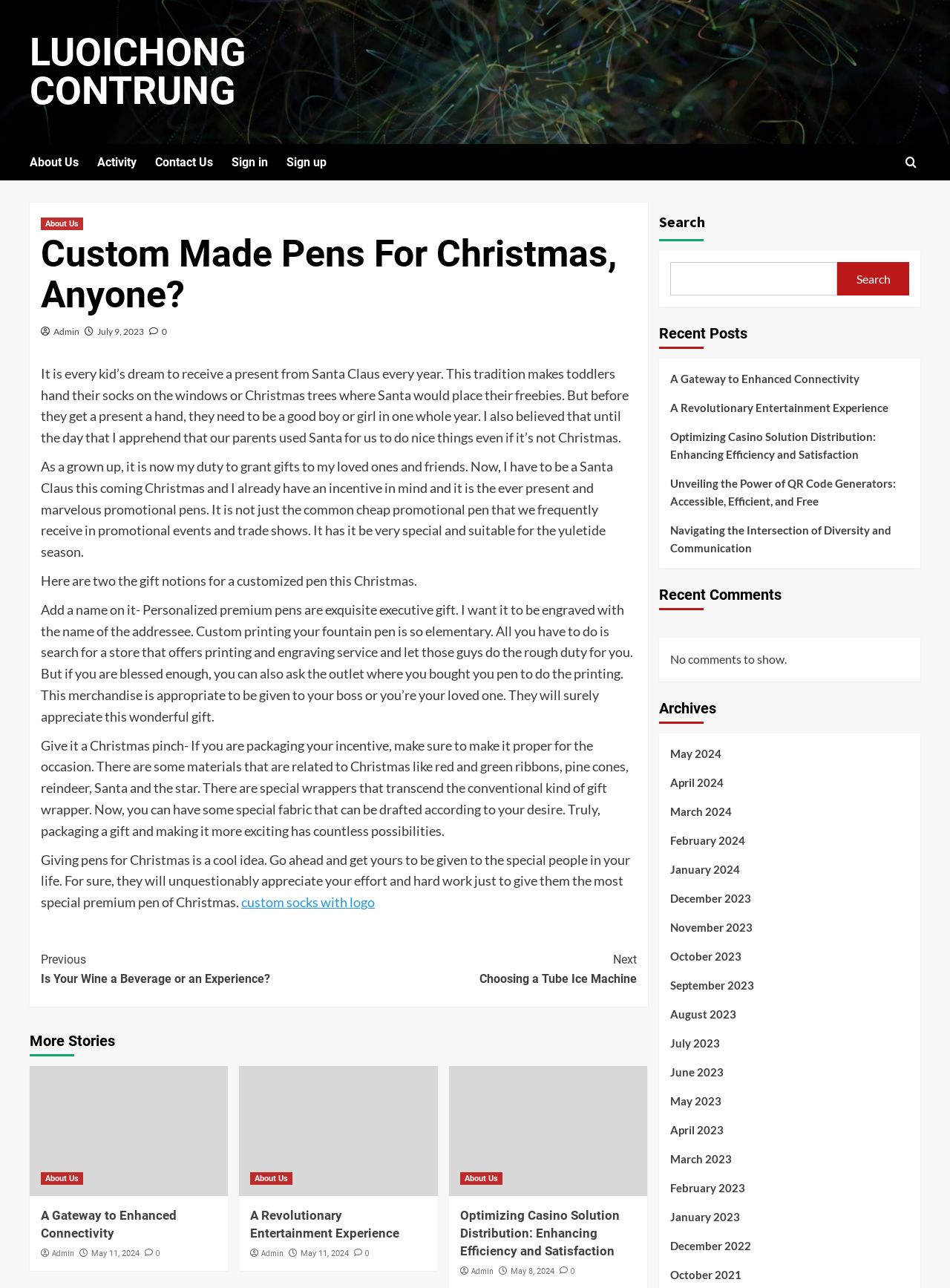Identify and provide the main heading of the webpage.

Custom Made Pens For Christmas, Anyone?